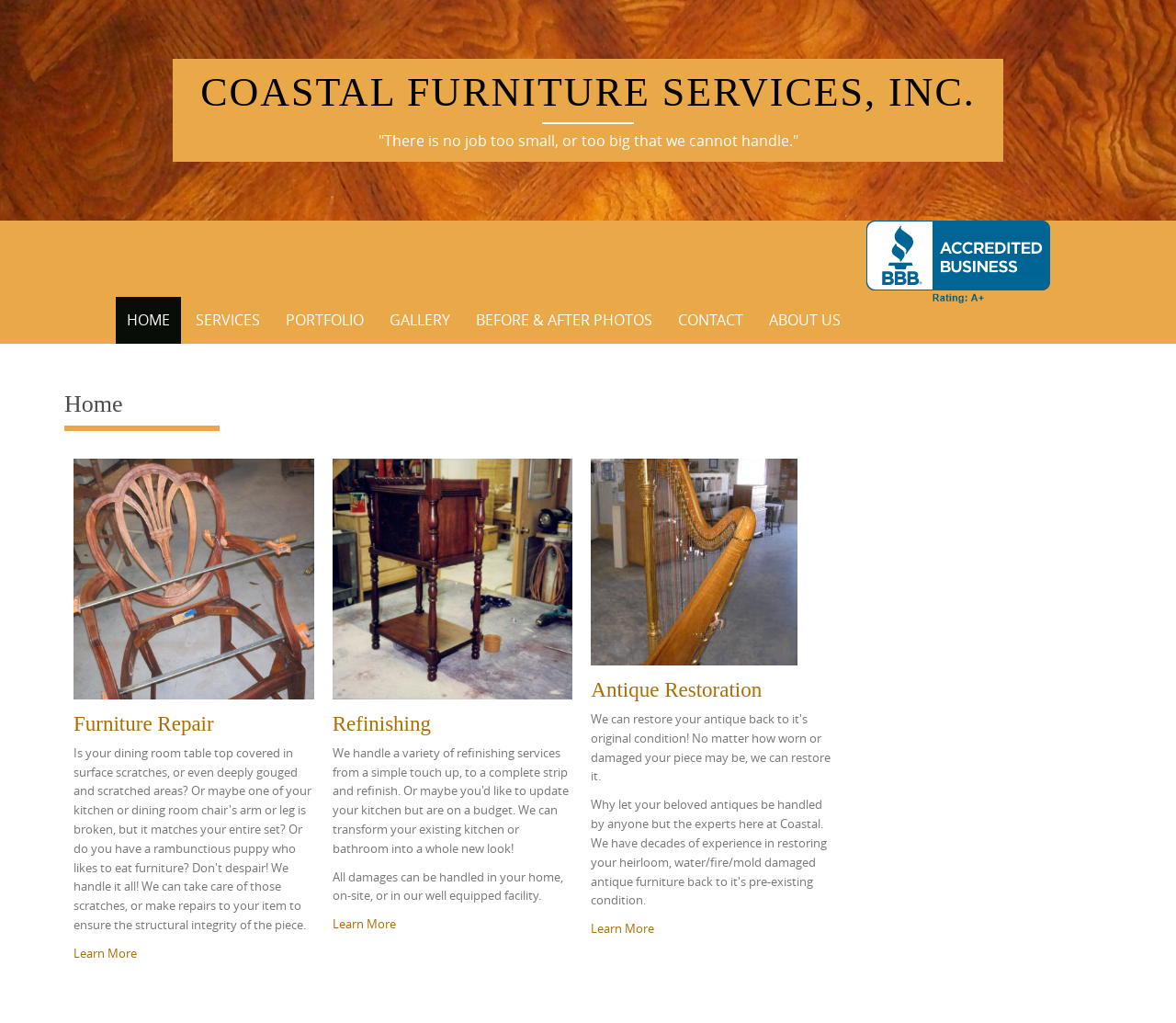Provide an in-depth caption for the elements present on the webpage.

The webpage is about Coastal Furniture Services, Inc., a company that provides furniture-related services. At the top of the page, there is a large heading that displays the company's name, "COASTAL FURNITURE SERVICES, INC.", followed by a smaller heading that states their motto, "There is no job too small, or too big that we cannot handle."

Below the headings, there is a navigation menu with links to different sections of the website, including "HOME", "SERVICES", "PORTFOLIO", "GALLERY", "BEFORE & AFTER PHOTOS", "CONTACT", and "ABOUT US".

On the right side of the page, there is an iframe that contains a section with several links and images. The section is divided into three parts, each with a heading and a link to learn more. The first part is about "Furniture Repair", with an image of a camera and a link to learn more. The second part is about "Refinishing", with an image of a furniture piece and a link to learn more. The third part is about "Antique Restoration", with an image of a camera and a link to learn more.

Each of these parts also has a brief description of the service provided, with a link to learn more. The descriptions are placed below the headings and above the images. There are a total of six images on the page, each with a descriptive text.

Overall, the webpage is well-organized, with clear headings and concise descriptions of the services provided by Coastal Furniture Services, Inc.